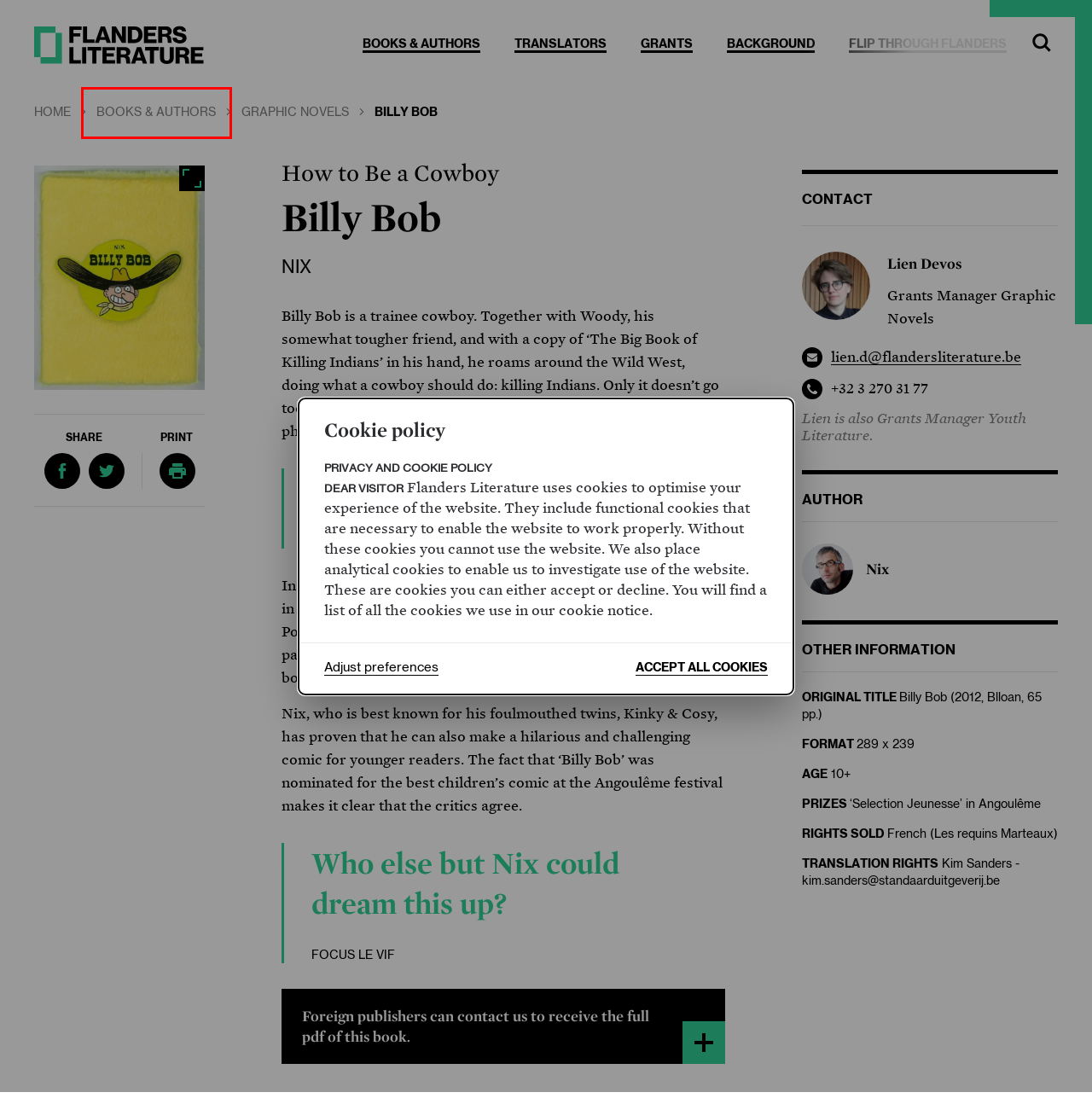Given a screenshot of a webpage with a red bounding box, please pick the webpage description that best fits the new webpage after clicking the element inside the bounding box. Here are the candidates:
A. My Flanders Literature | Flanders literature
B. Flanders.be | The official website of the Government of Flanders
C. Flip through Flanders | Flanders literature
D. Wieni
E. Grants | Flanders literature
F. Page not found | Flanders literature
G. Flanders Literature - Elogin
H. About our literature | Flanders literature

F